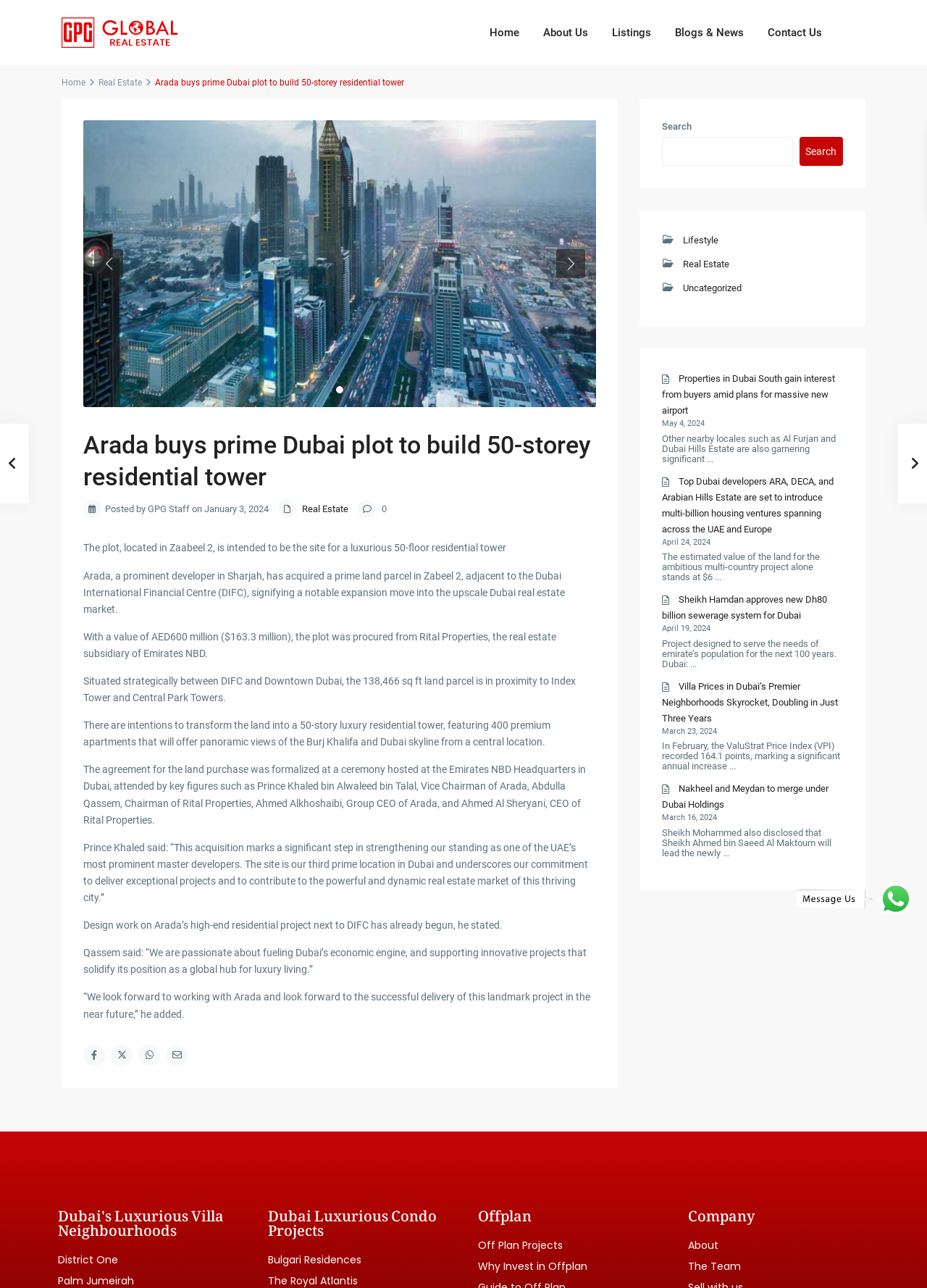Elaborate on the information and visuals displayed on the webpage.

This webpage is about a real estate company, Arada, and its recent acquisition of a prime land parcel in Dubai. At the top of the page, there is a company logo and a navigation menu with links to "Home", "About Us", "Listings", "Blogs & News", and "Contact Us". Below the navigation menu, there is a heading that reads "Arada buys prime Dubai plot to build 50-storey residential tower".

The main content of the page is divided into several sections. The first section provides an overview of the plot, which is located in Zaabeel 2 and will be developed into a luxurious 50-floor residential tower. The section also mentions the value of the plot, which is AED600 million ($163.3 million).

The next section provides more details about the project, including its strategic location between DIFC and Downtown Dubai, and its features, such as 400 premium apartments with panoramic views of the Burj Khalifa and Dubai skyline.

The following sections feature quotes from key figures, including Prince Khaled bin Alwaleed bin Talal, Vice Chairman of Arada, and Abdulla Qassem, Chairman of Rital Properties.

Below these sections, there are several links to related news articles, including "Properties in Dubai South gain interest from buyers amid plans for massive new airport", "Top Dubai developers ARA, DECA, and Arabian Hills Estate are set to introduce multi-billion housing ventures spanning across the UAE and Europe", and "Sheikh Hamdan approves new Dh80 billion sewerage system for Dubai".

On the right side of the page, there are several links to categories, including "Lifestyle", "Real Estate", and "Uncategorized". There is also a search bar with a button that says "Search".

At the bottom of the page, there are three headings: "Dubai's Luxurious Villa Neighbourhoods", "Dubai Luxurious Condo Projects", and "Offplan". Each heading has several links to related pages, such as "District One", "Palm Jumeirah", "Bulgari Residences", and "The Royal Atlantis". There is also a heading that says "Company" with links to "About" and "The Team".

Finally, there is a link to "WhatsApp Us" at the bottom right corner of the page, accompanied by a WhatsApp logo.